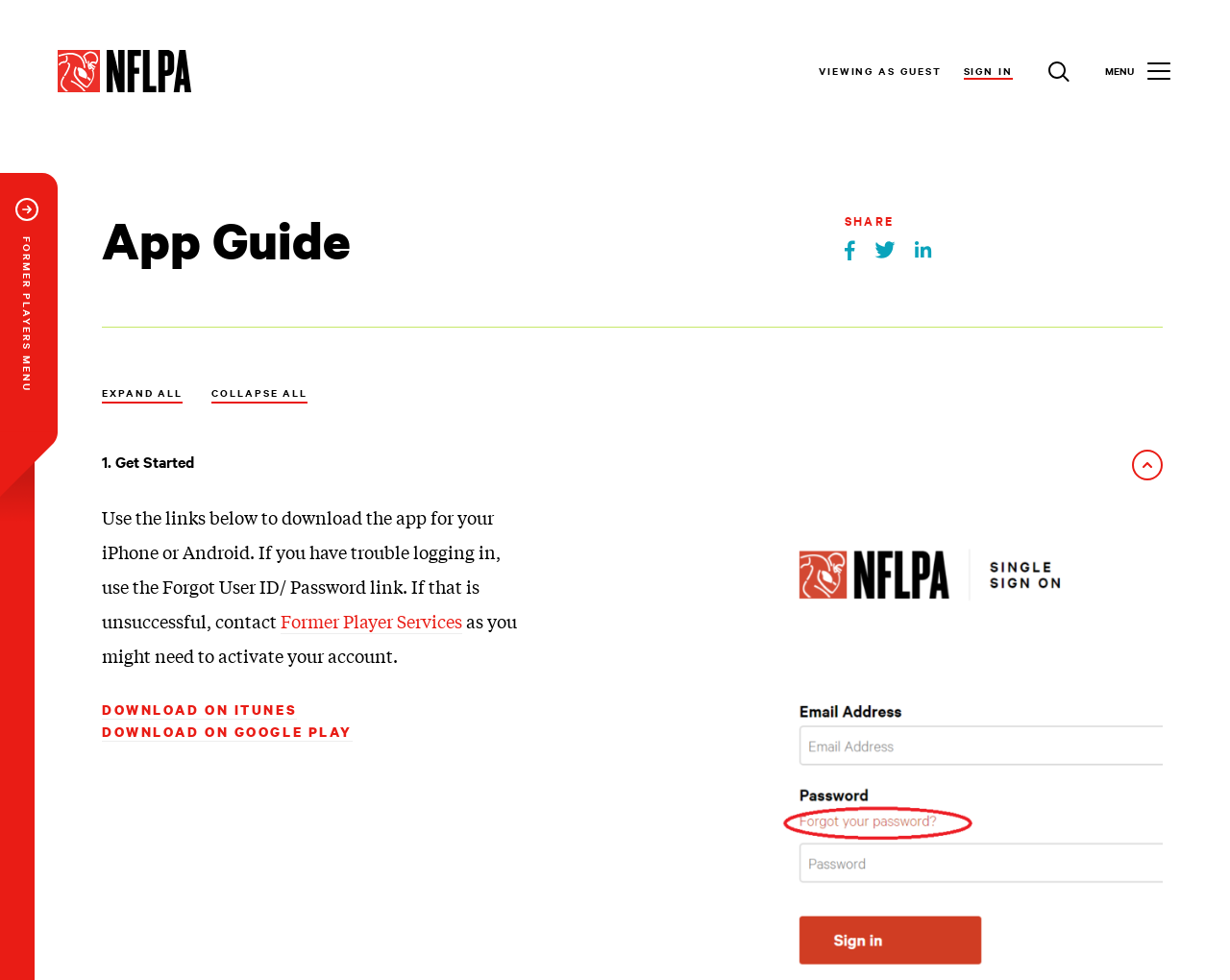What is the current user status?
Answer the question with a detailed and thorough explanation.

The current user status is indicated by the text 'VIEWING AS GUEST' on the top right corner of the webpage.